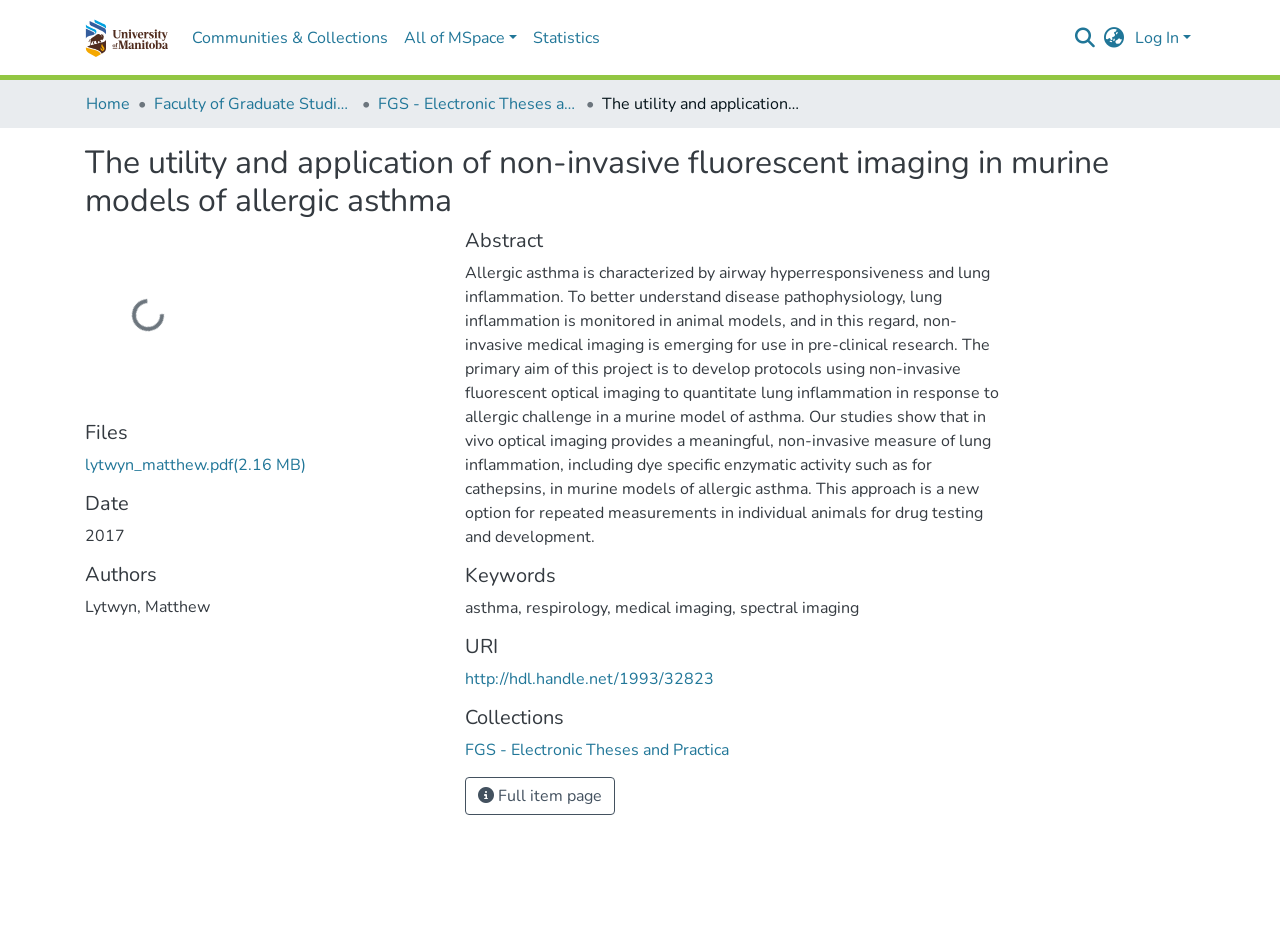What is the size of the file 'lytwyn_matthew.pdf'?
Using the image as a reference, give a one-word or short phrase answer.

2.16 MB